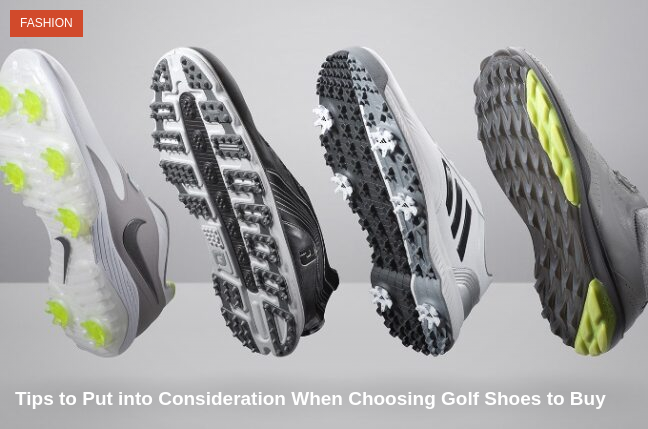What is the purpose of the accompanying heading?
Please look at the screenshot and answer in one word or a short phrase.

To provide valuable insights